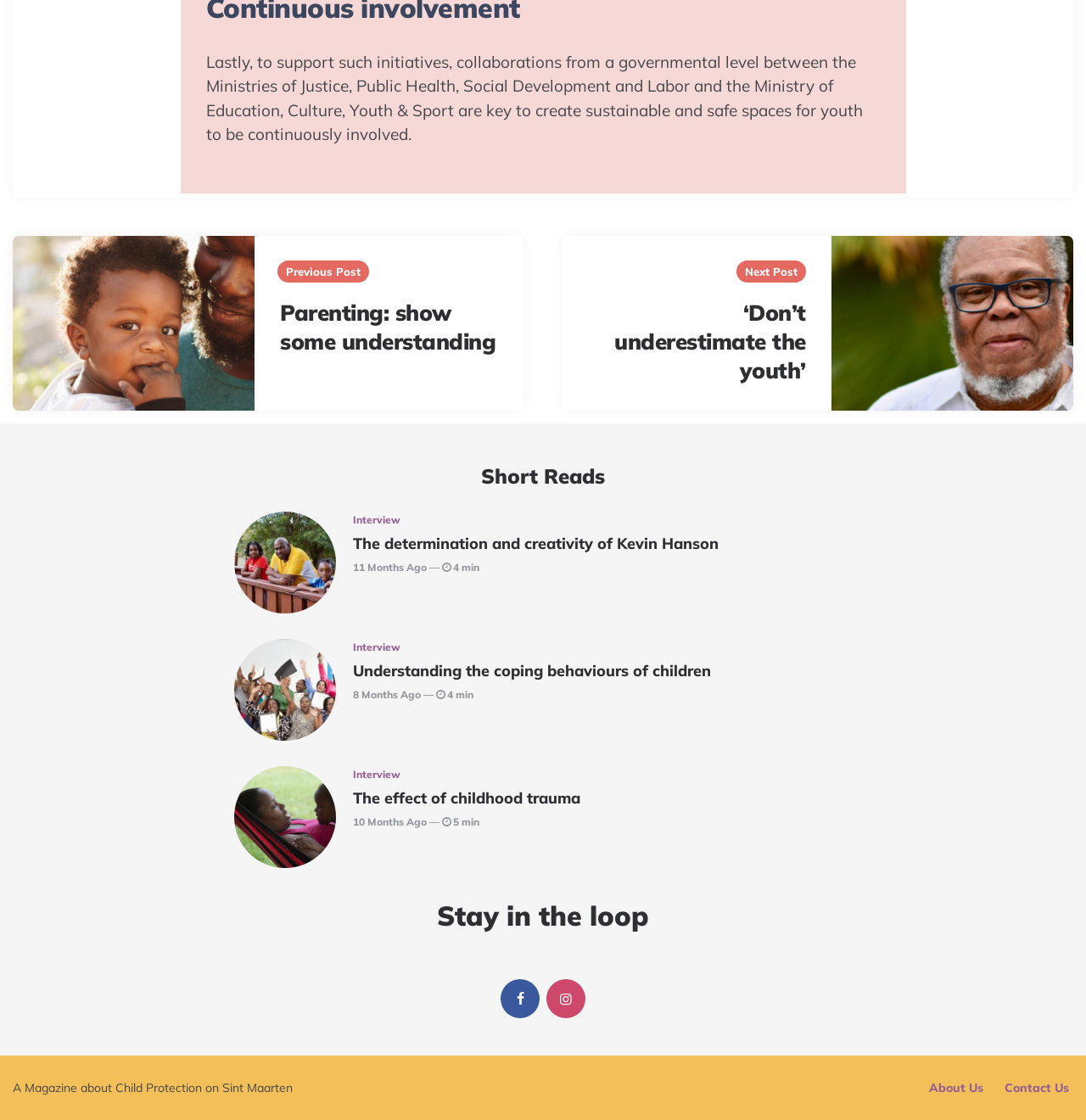Respond to the question below with a concise word or phrase:
What is the position of the 'Next Post' button relative to the 'Previous Post' button?

Right